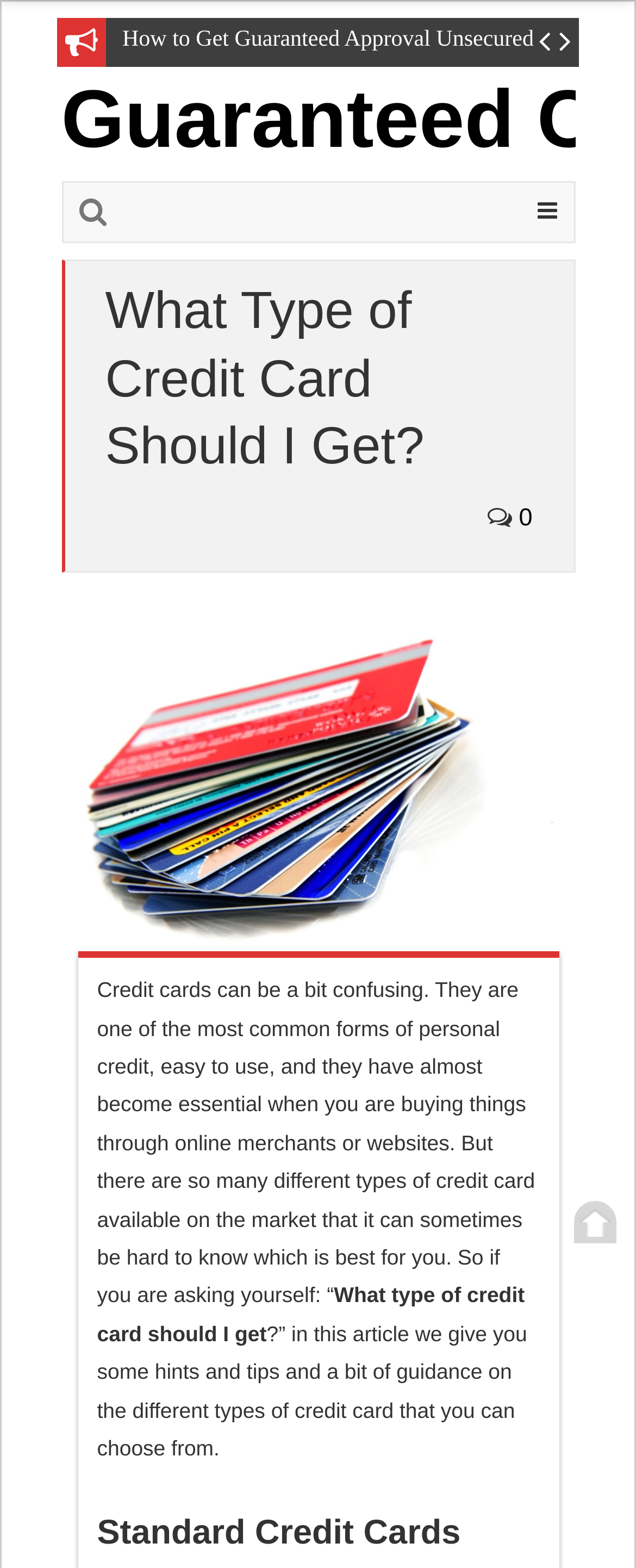Bounding box coordinates are specified in the format (top-left x, top-left y, bottom-right x, bottom-right y). All values are floating point numbers bounded between 0 and 1. Please provide the bounding box coordinate of the region this sentence describes: Credit Card Application

[0.0, 0.714, 0.4, 0.73]